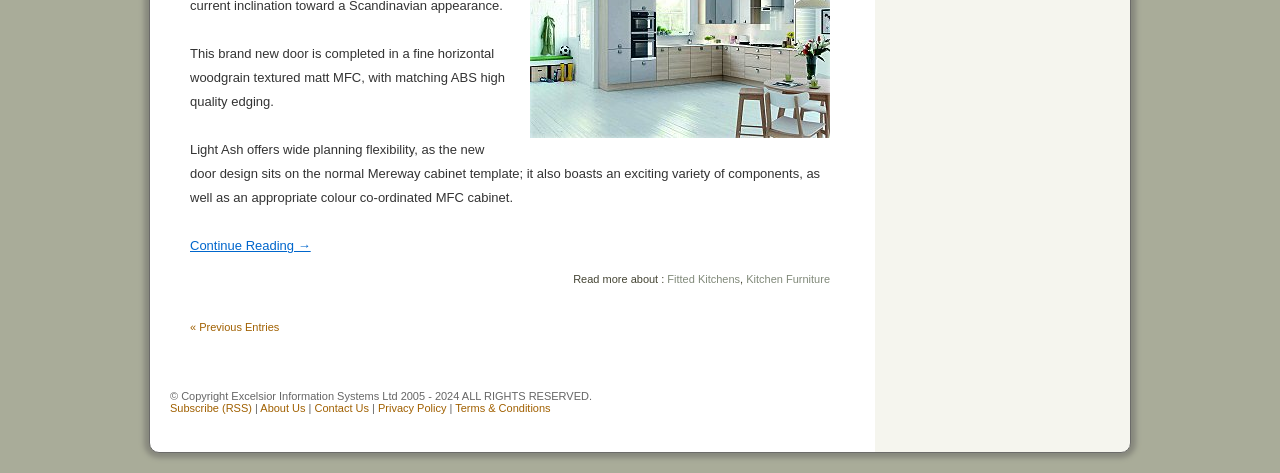Using the provided description Continue Reading →, find the bounding box coordinates for the UI element. Provide the coordinates in (top-left x, top-left y, bottom-right x, bottom-right y) format, ensuring all values are between 0 and 1.

[0.148, 0.504, 0.243, 0.536]